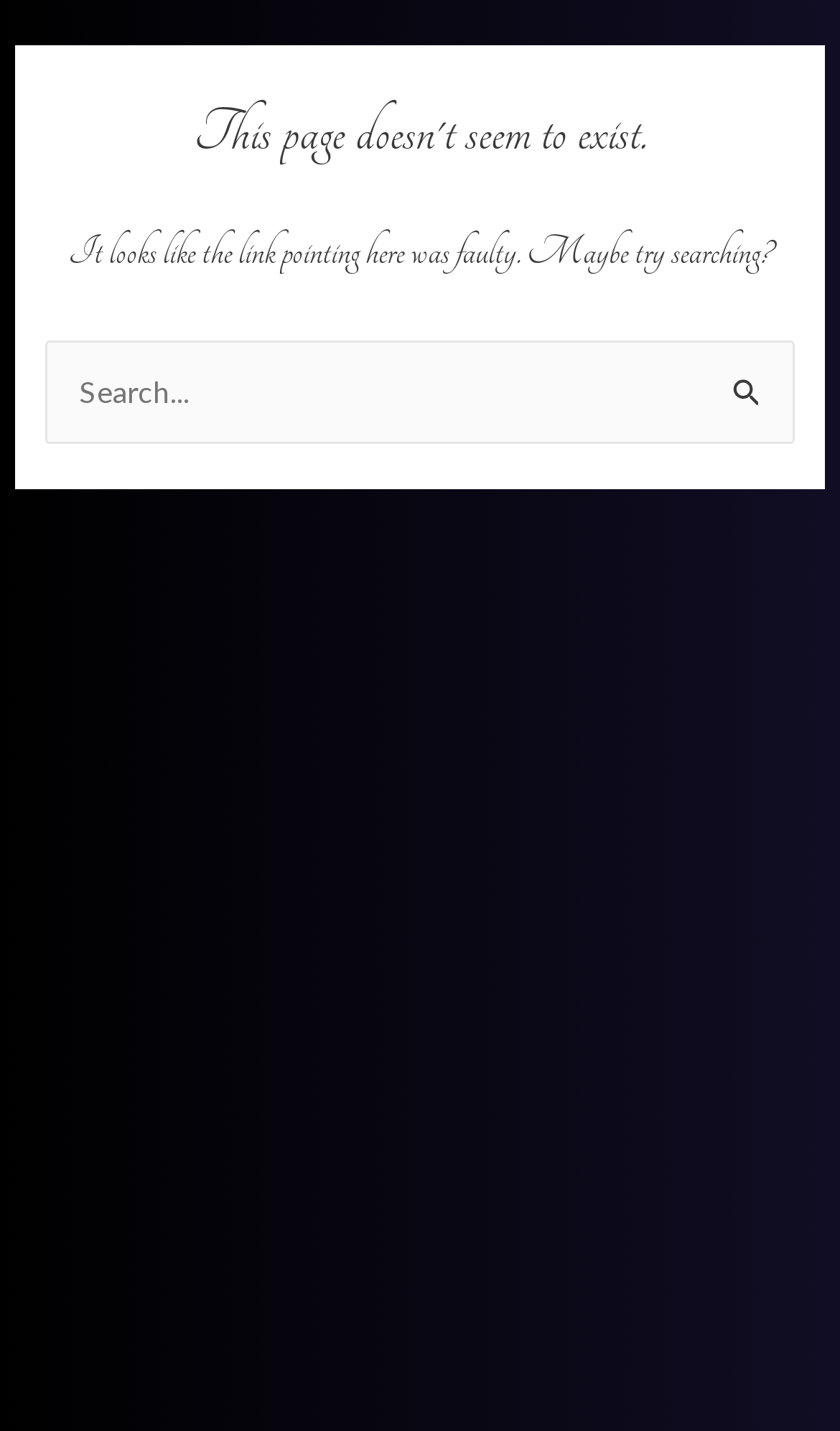Describe every aspect of the webpage in a detailed manner.

The webpage displays a "Page not found" error message. At the top, there is a header section that spans almost the entire width of the page. Within this header, there are two headings. The first heading, "This page doesn't seem to exist.", is located at the top-left corner of the page. The second heading, "It looks like the link pointing here was faulty. Maybe try searching?", is positioned below the first heading.

Below the headings, there is a search section that occupies a significant portion of the page's width. This section contains a label "Search for:" on the left, followed by a search box that takes up most of the width. On the right side of the search box, there are two buttons: "Search Submit" and "Search". The "Search Submit" button has a small icon, and the "Search" button is slightly larger.

Overall, the webpage has a simple layout with a clear error message and a prominent search section to help users find what they are looking for.